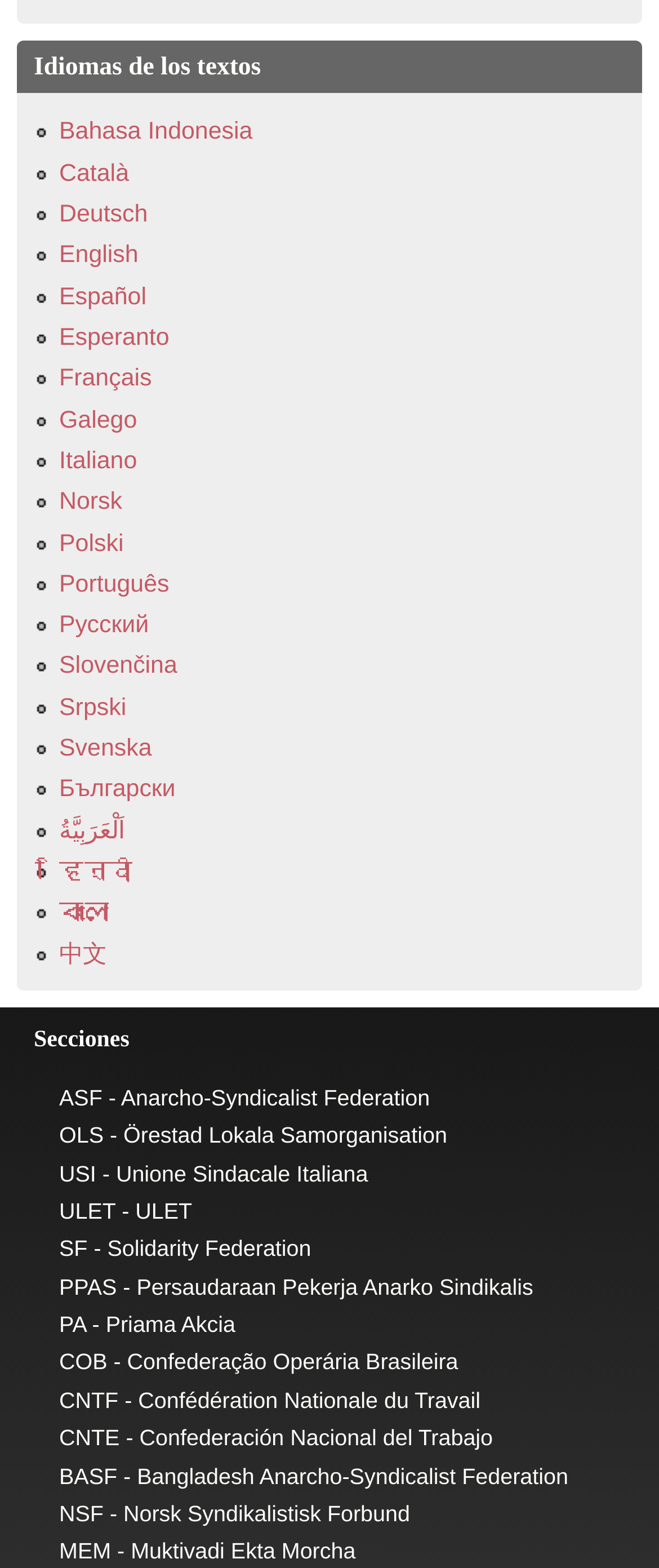Find the bounding box coordinates for the element that must be clicked to complete the instruction: "Choose English language". The coordinates should be four float numbers between 0 and 1, indicated as [left, top, right, bottom].

[0.09, 0.154, 0.21, 0.172]